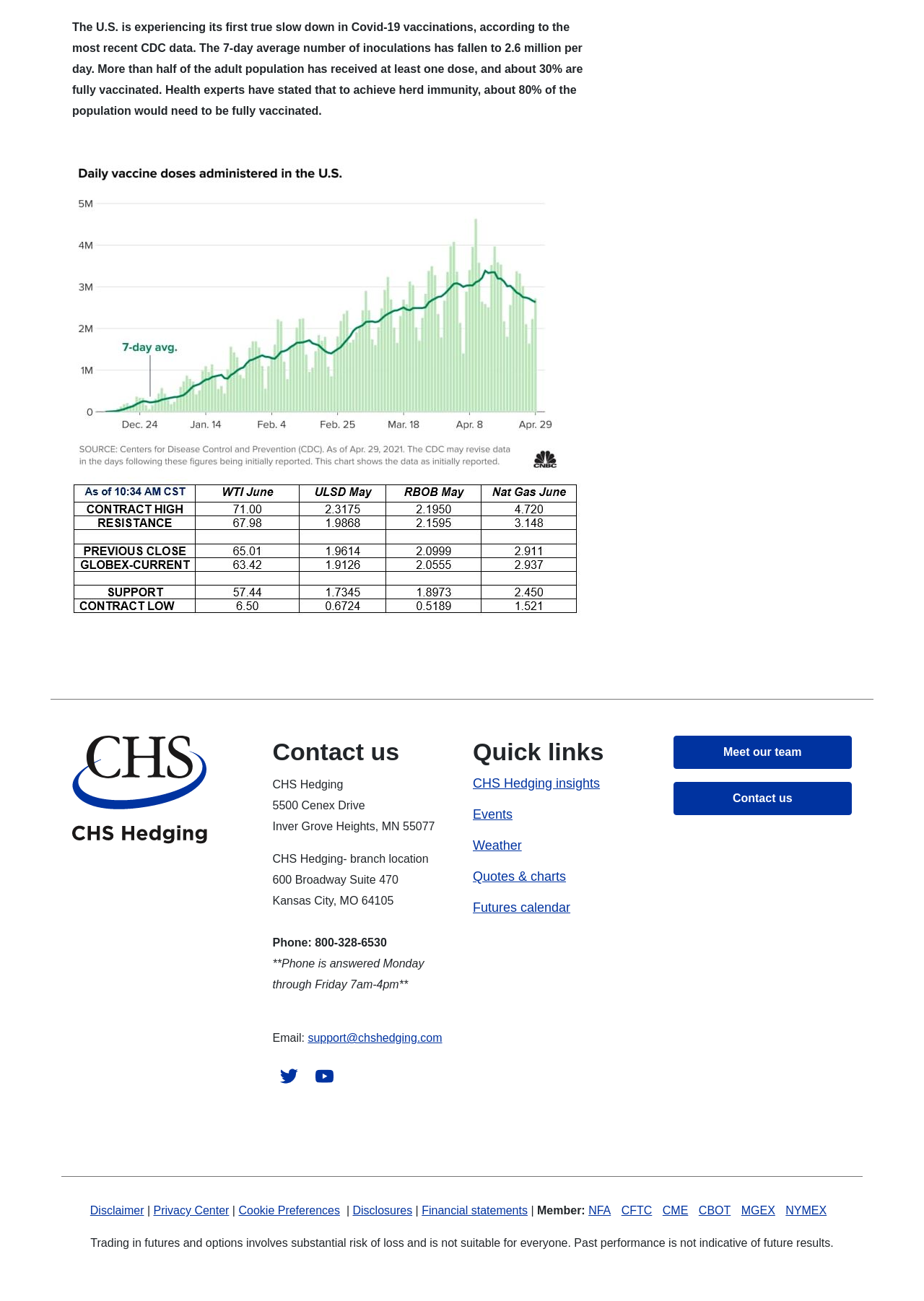Determine the bounding box coordinates for the element that should be clicked to follow this instruction: "View the article by Tina Witherspoon on January 11, 2012". The coordinates should be given as four float numbers between 0 and 1, in the format [left, top, right, bottom].

None